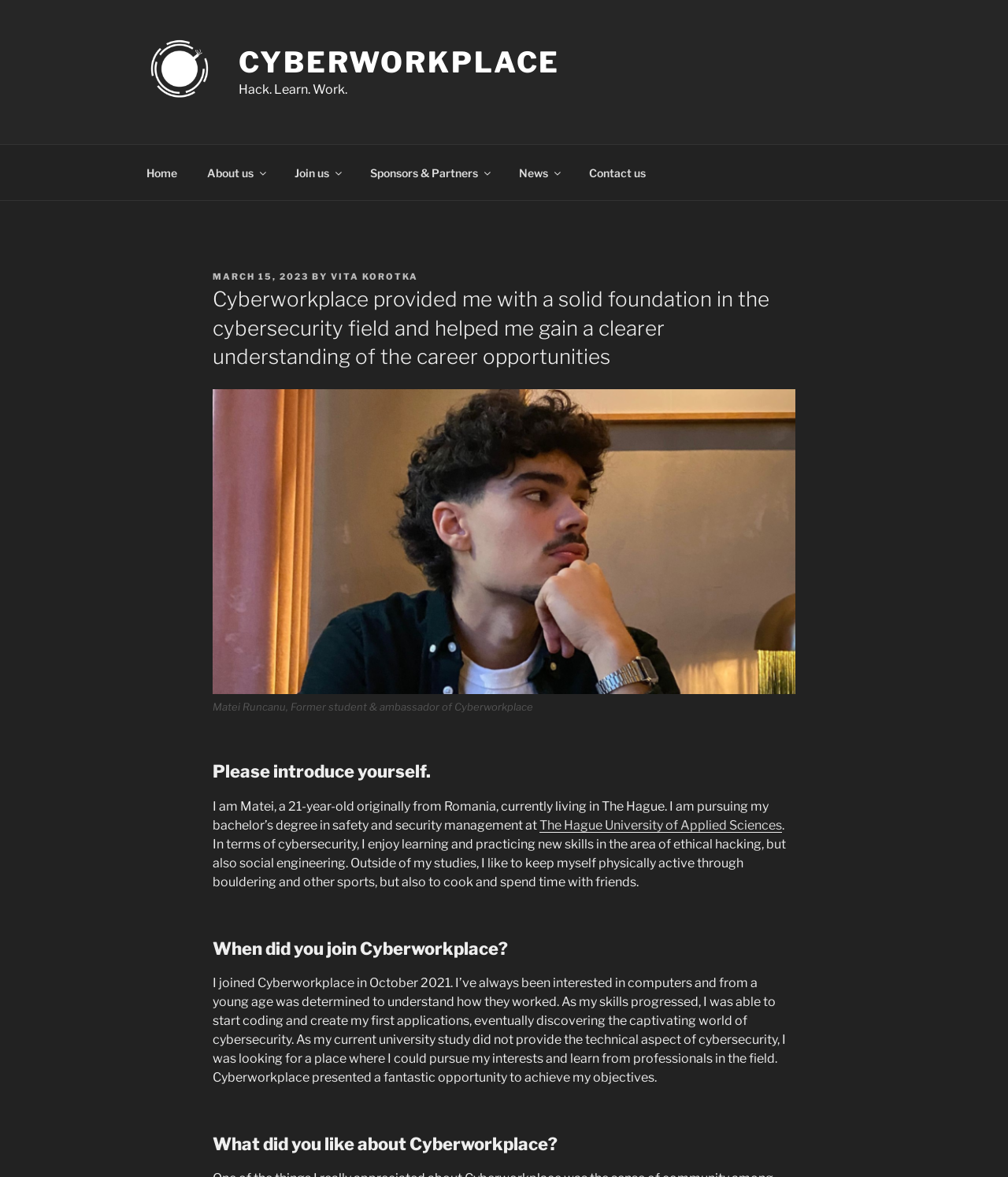What is the name of the university Matei is studying at?
Using the image, answer in one word or phrase.

The Hague University of Applied Sciences